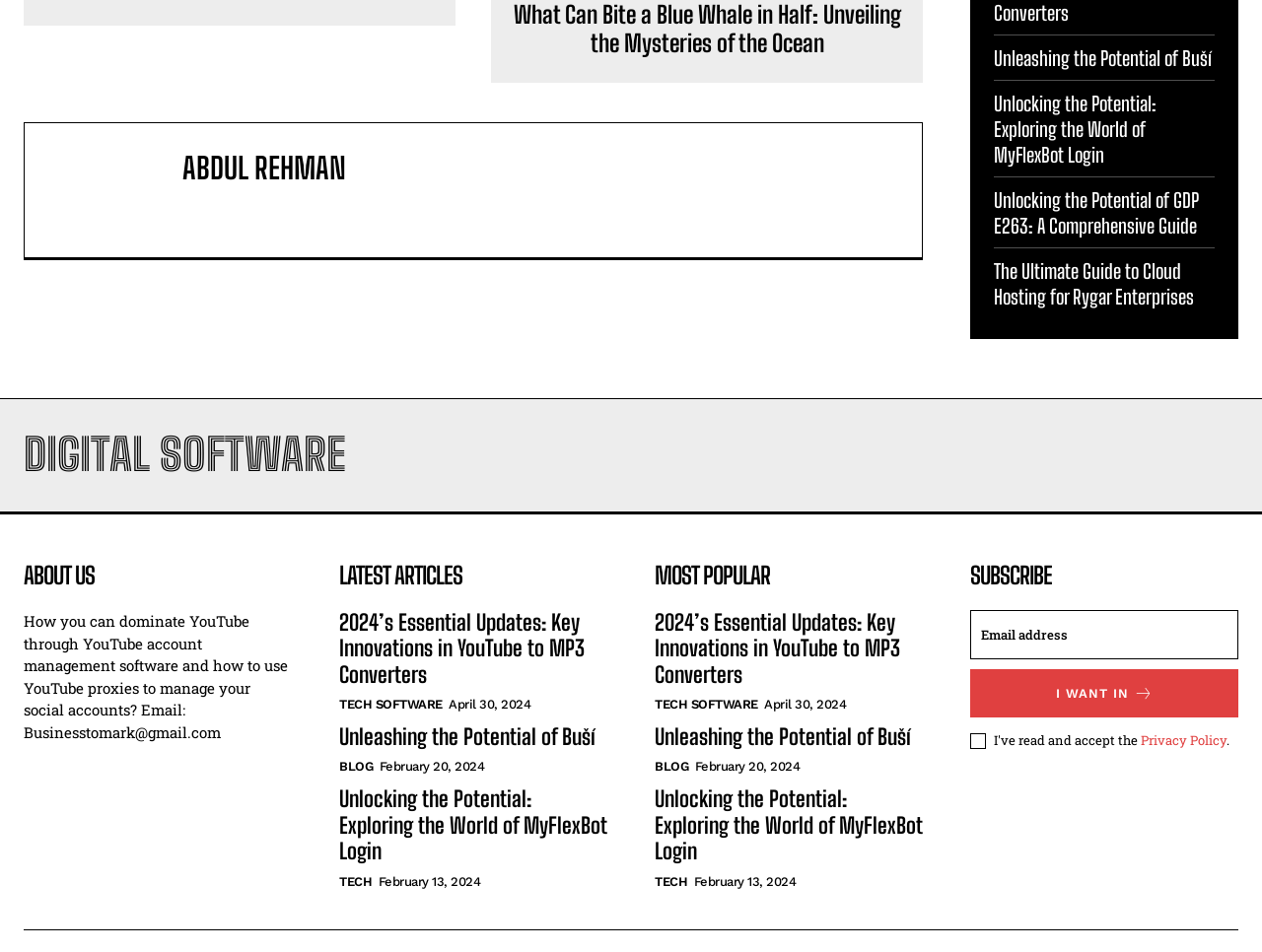Please identify the bounding box coordinates for the region that you need to click to follow this instruction: "Click on More Information".

None